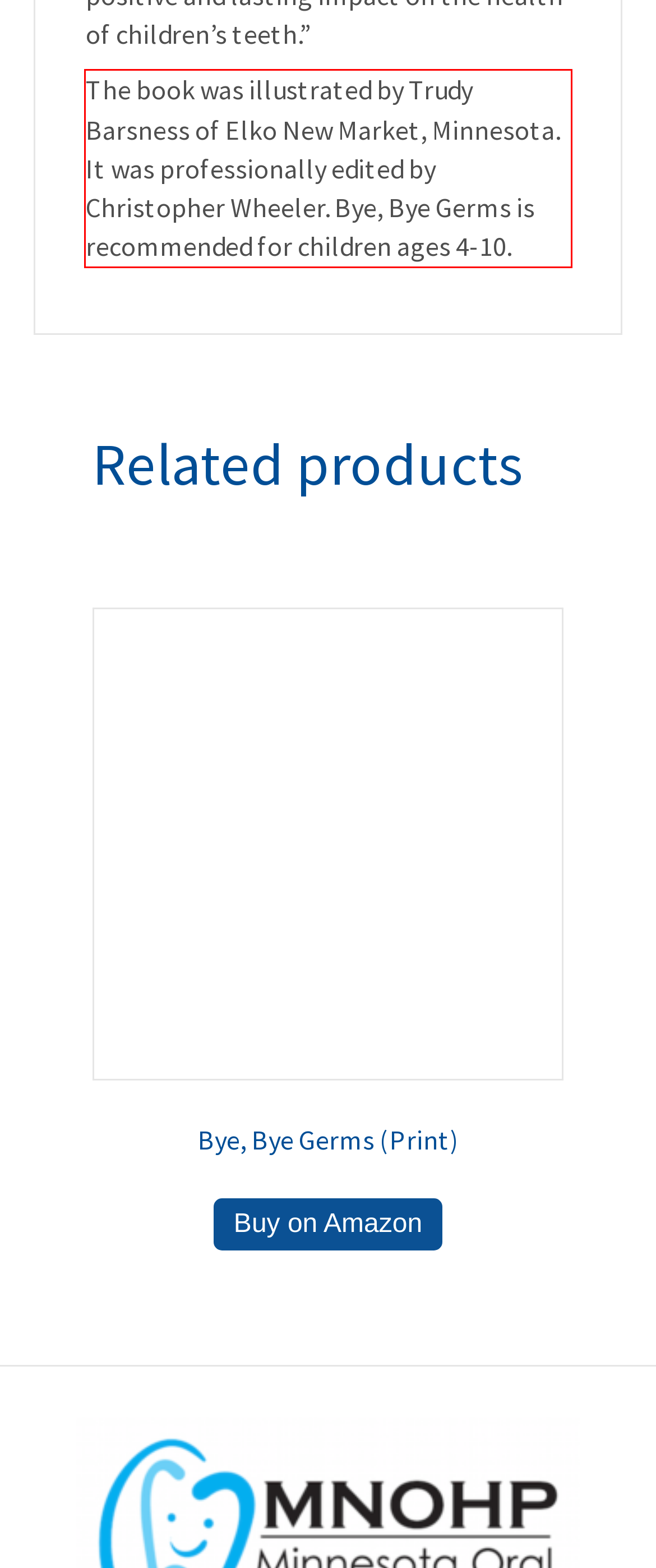In the given screenshot, locate the red bounding box and extract the text content from within it.

The book was illustrated by Trudy Barsness of Elko New Market, Minnesota. It was professionally edited by Christopher Wheeler. Bye, Bye Germs is recommended for children ages 4-10.